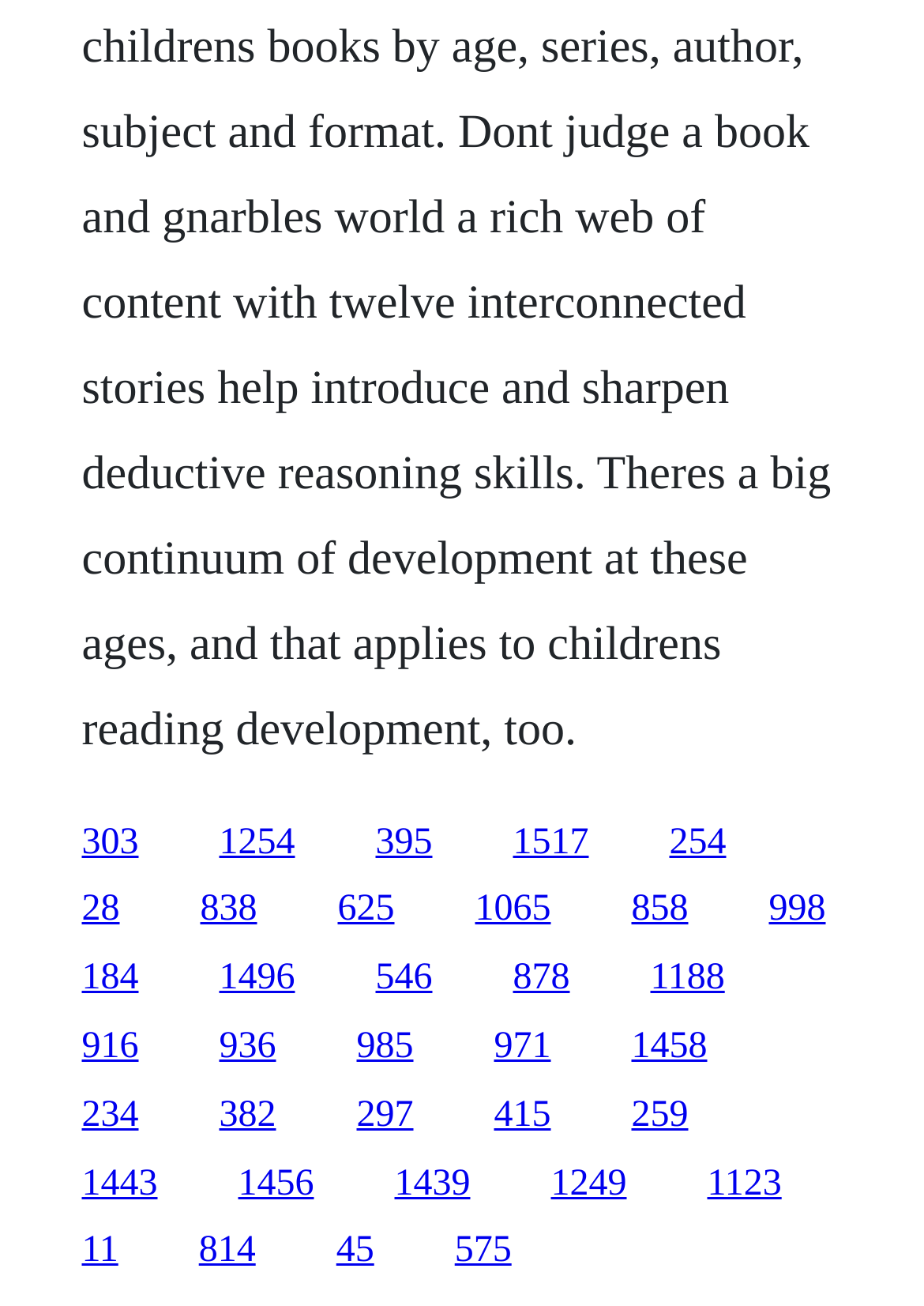What is the pattern of link arrangement on this webpage?
Refer to the image and answer the question using a single word or phrase.

Horizontal and vertical